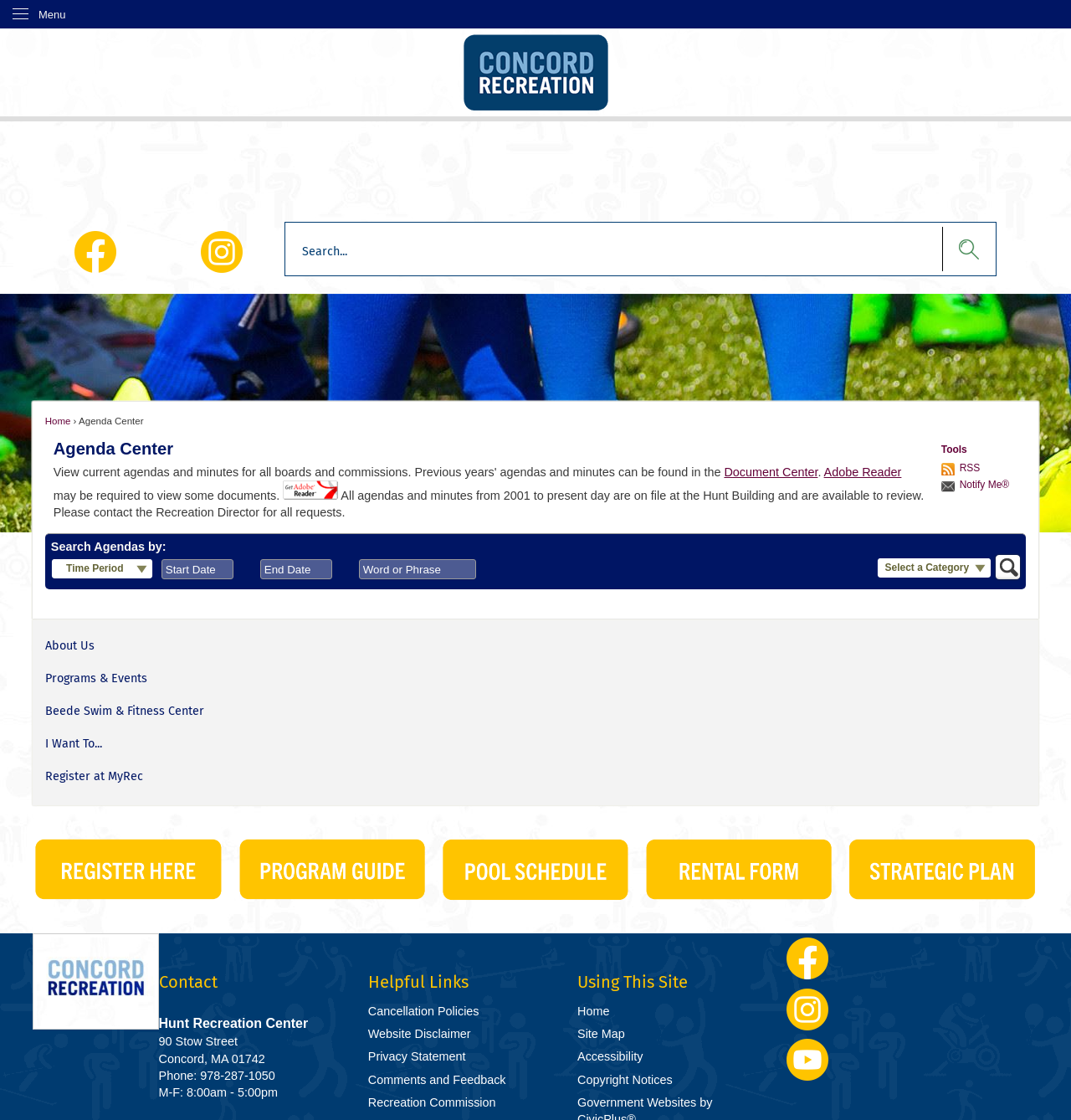Find the bounding box coordinates of the element you need to click on to perform this action: 'Select a date'. The coordinates should be represented by four float values between 0 and 1, in the format [left, top, right, bottom].

[0.151, 0.499, 0.218, 0.517]